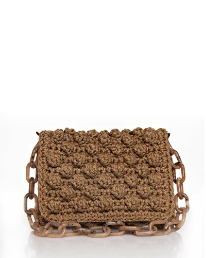Describe all the important aspects and details of the image.

This image showcases a stylish handbag known as the "101 / M BUBBLES BAG BEIGE," part of a unique collection. The bag features a textured crochet design characterized by a pattern of rounded bubbles, creating a visually appealing aesthetic. It is adorned with a chunky chain strap, which adds a modern touch while ensuring durability. The warm beige color offers versatility, making it suitable for various outfits and occasions. This fashionable accessory is priced at €298.00, reflecting its quality craftsmanship and designer appeal. Ideal for those who appreciate handcrafted elegance, this handbag can elevate any ensemble.